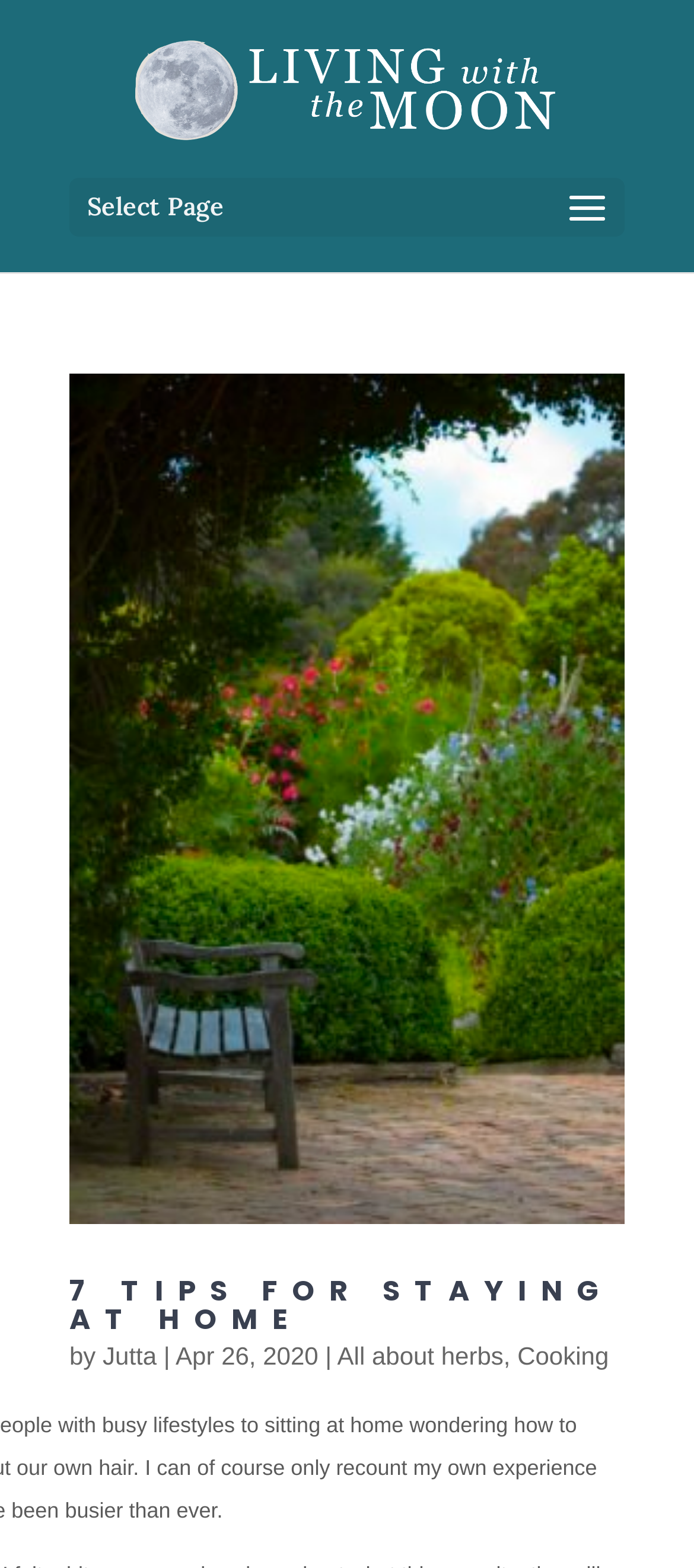Who wrote the article '7 Tips for staying at home'?
Answer the question with just one word or phrase using the image.

Jutta